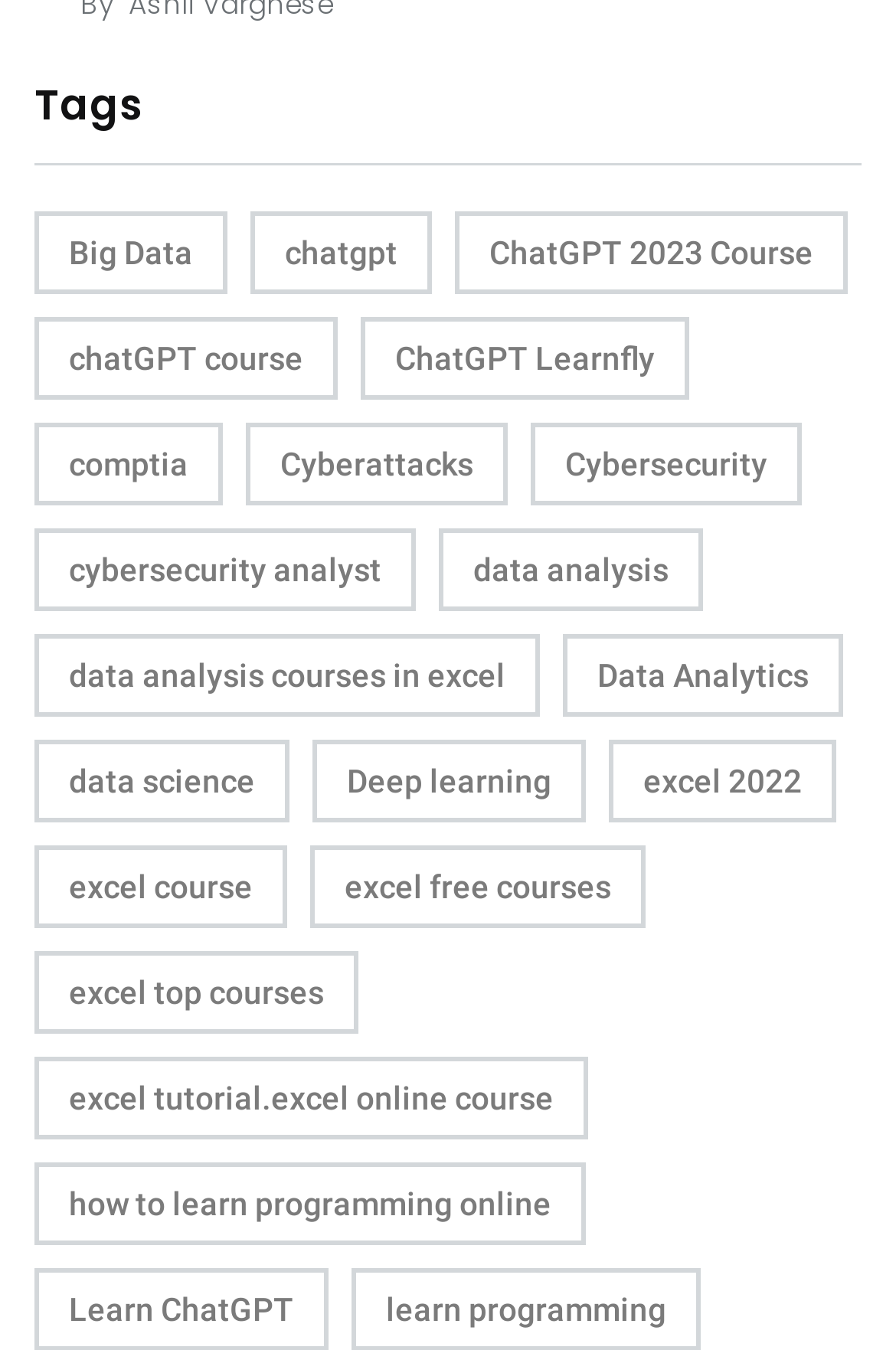Determine the bounding box coordinates of the clickable element to complete this instruction: "Click the 'Www.vut.ac.za Online Application' link". Provide the coordinates in the format of four float numbers between 0 and 1, [left, top, right, bottom].

None